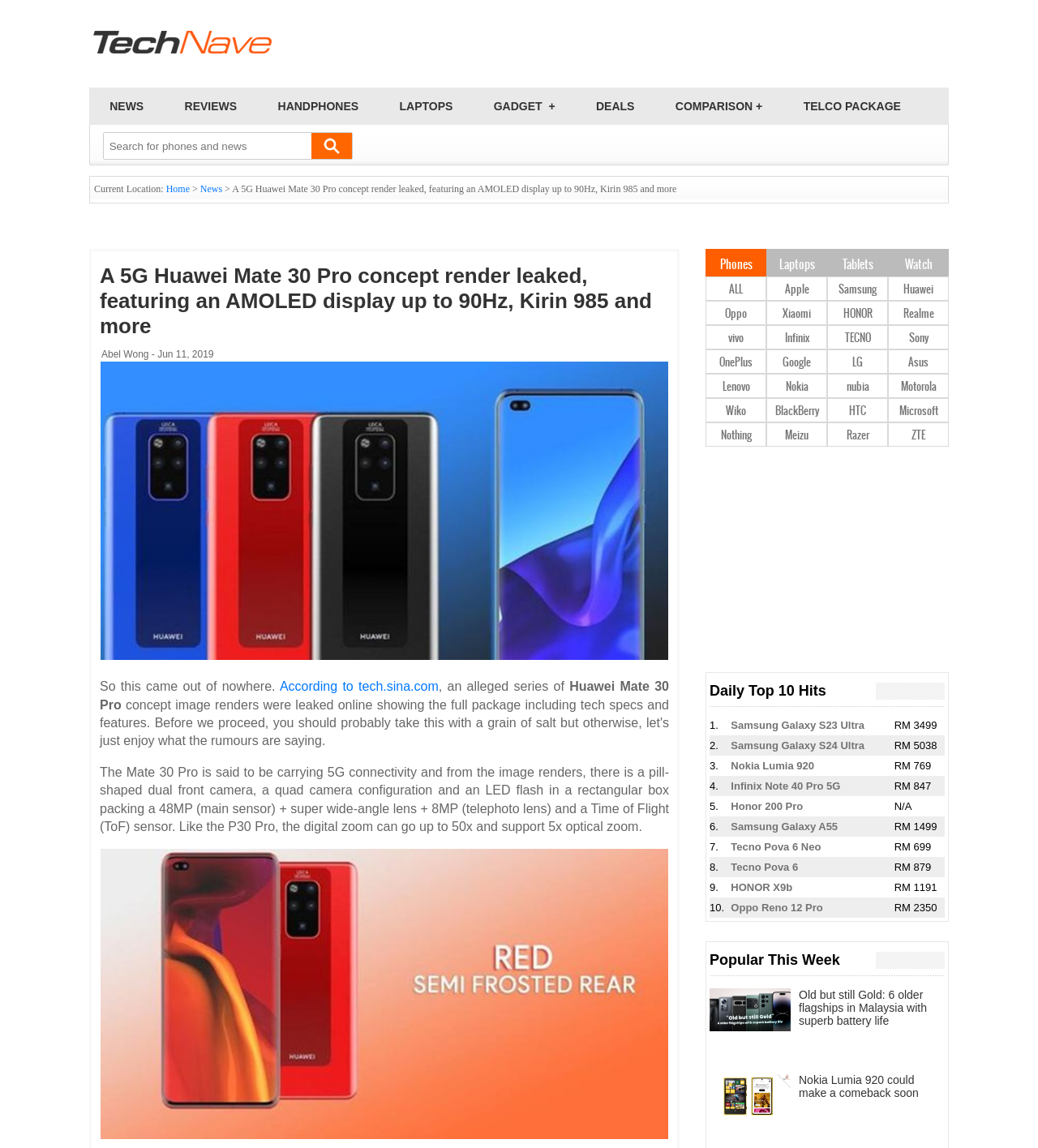Determine the bounding box coordinates of the clickable area required to perform the following instruction: "Click on the 'Huawei Mate 30 Pro' link". The coordinates should be represented as four float numbers between 0 and 1: [left, top, right, bottom].

[0.096, 0.592, 0.645, 0.62]